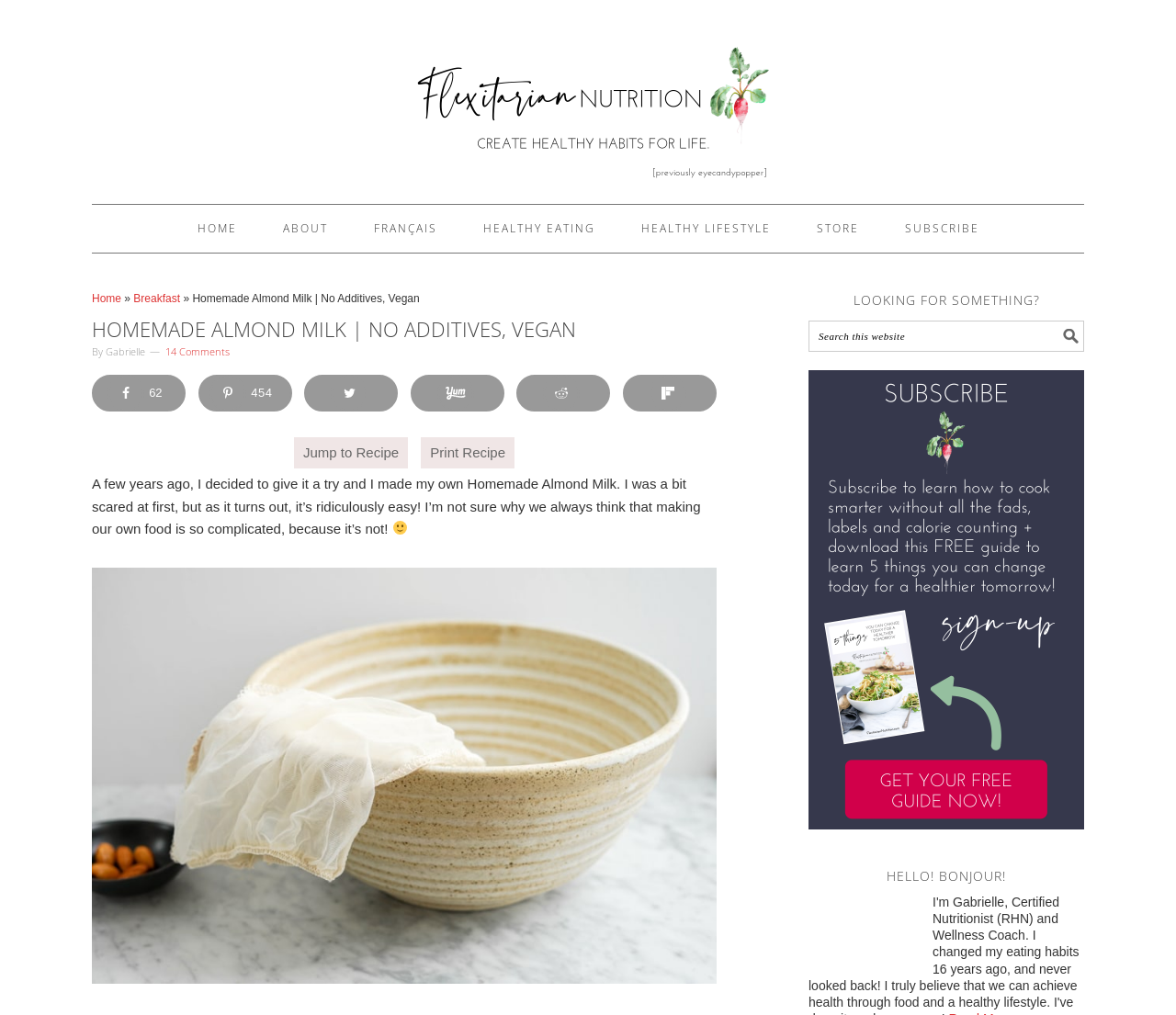Find and specify the bounding box coordinates that correspond to the clickable region for the instruction: "Click on the 'HOME' link".

[0.148, 0.202, 0.221, 0.249]